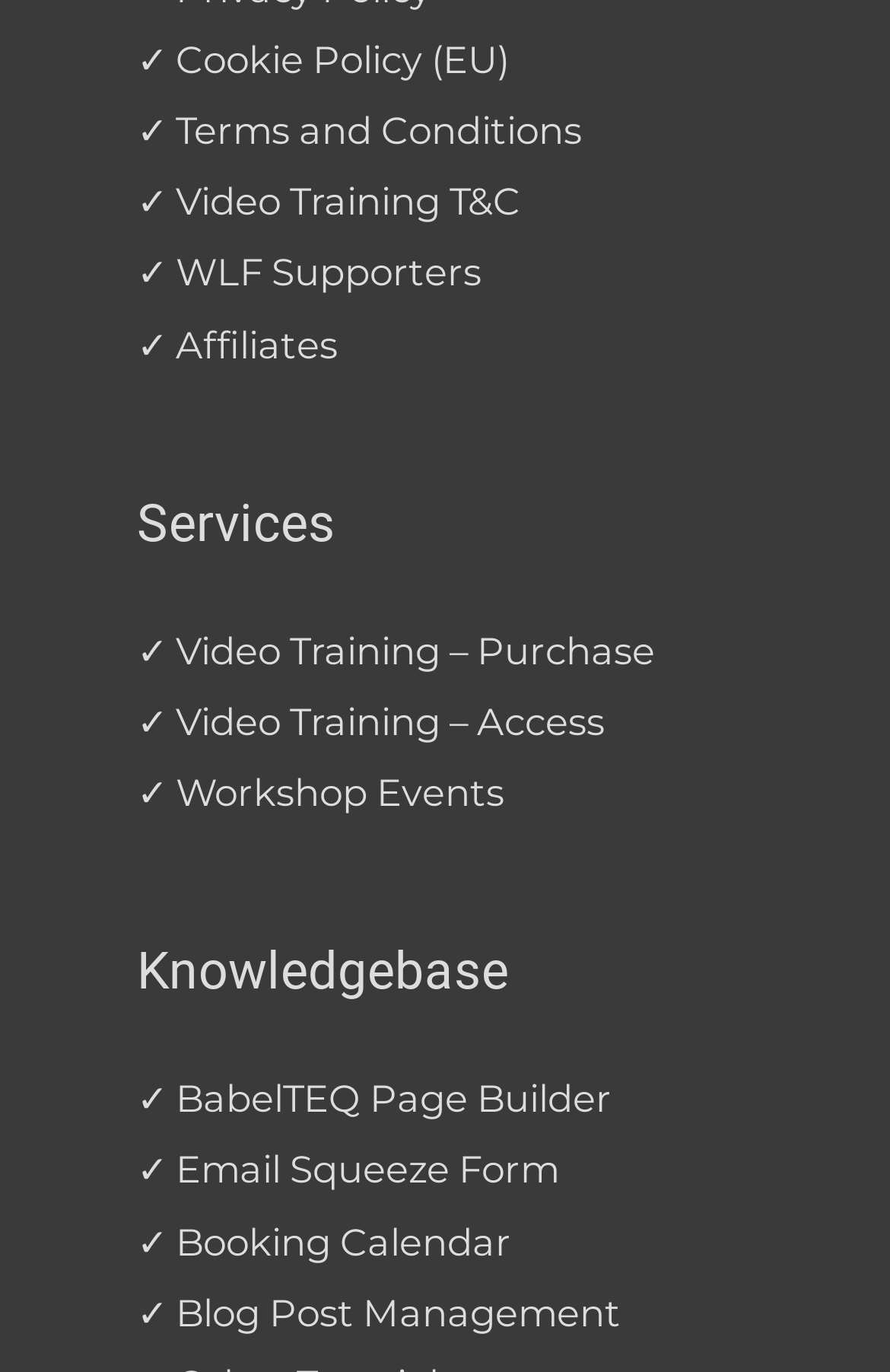Please identify the bounding box coordinates of the element I should click to complete this instruction: 'Access video training'. The coordinates should be given as four float numbers between 0 and 1, like this: [left, top, right, bottom].

[0.154, 0.457, 0.736, 0.49]